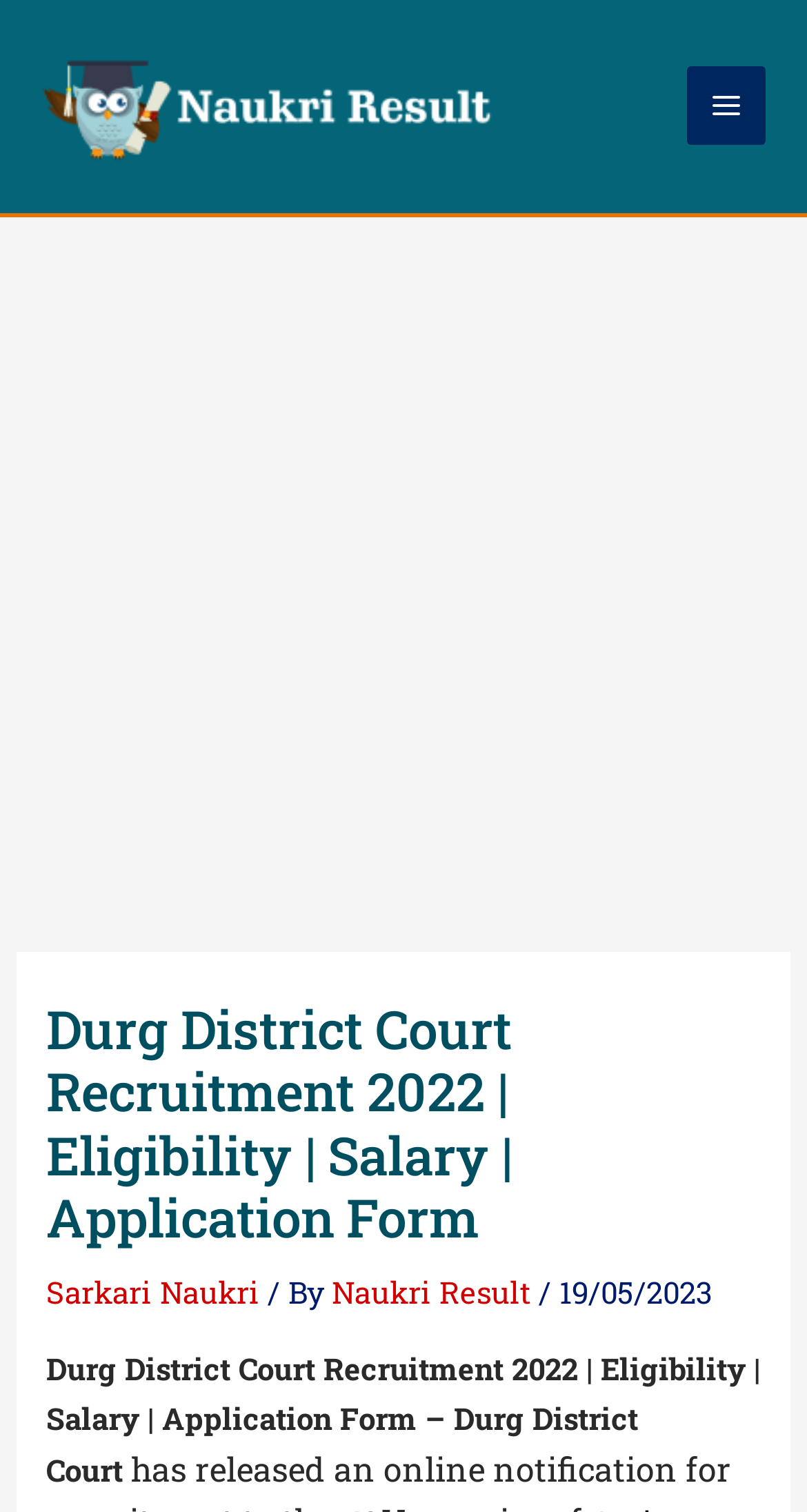What is the date mentioned on the webpage?
Please use the image to provide an in-depth answer to the question.

I found the answer by looking at the static text element which contains the date '19/05/2023'. This element is located below the heading element and is likely to contain relevant information about the recruitment process.